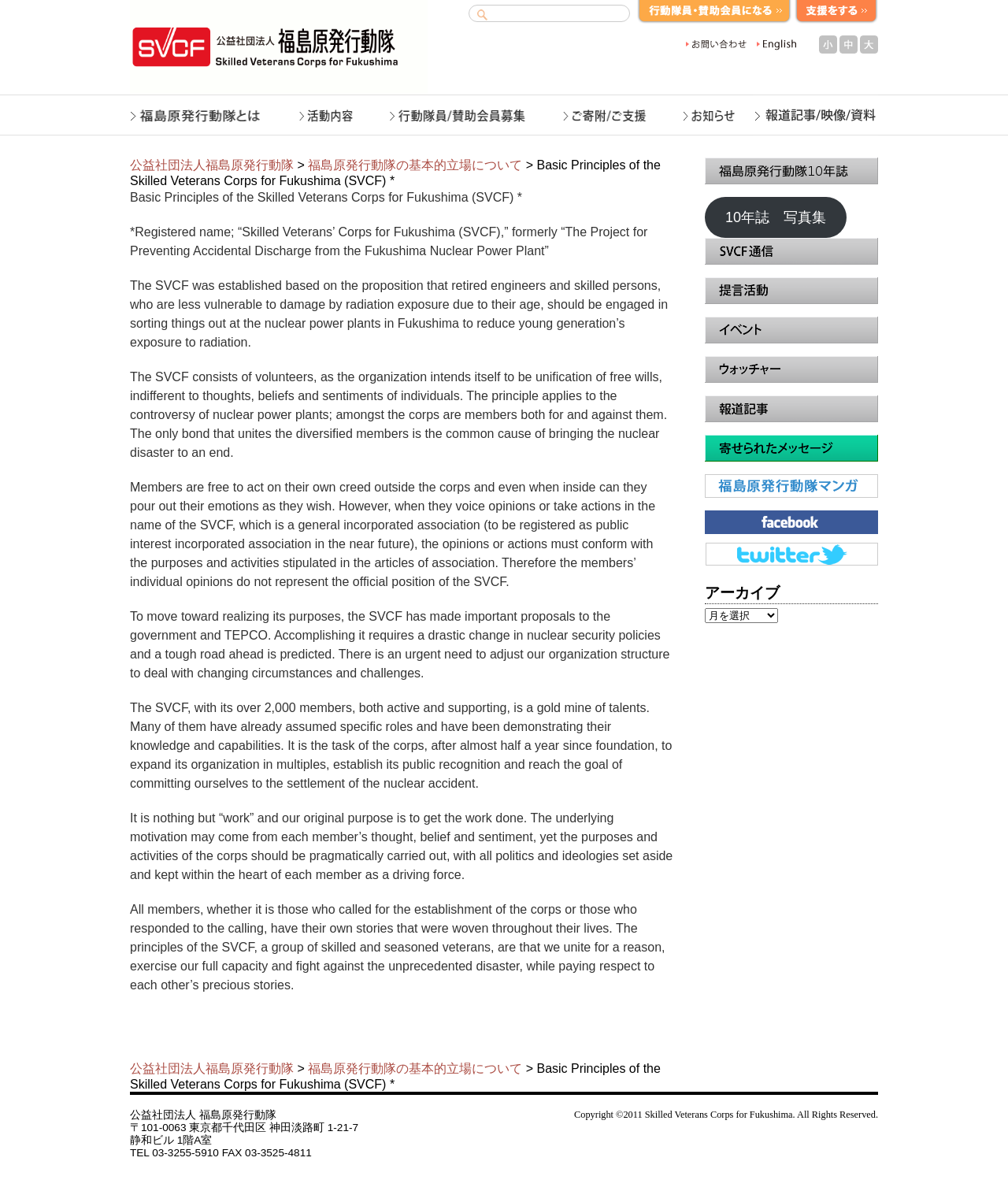Please identify the bounding box coordinates of the area I need to click to accomplish the following instruction: "read the basic principles".

[0.129, 0.132, 0.655, 0.156]